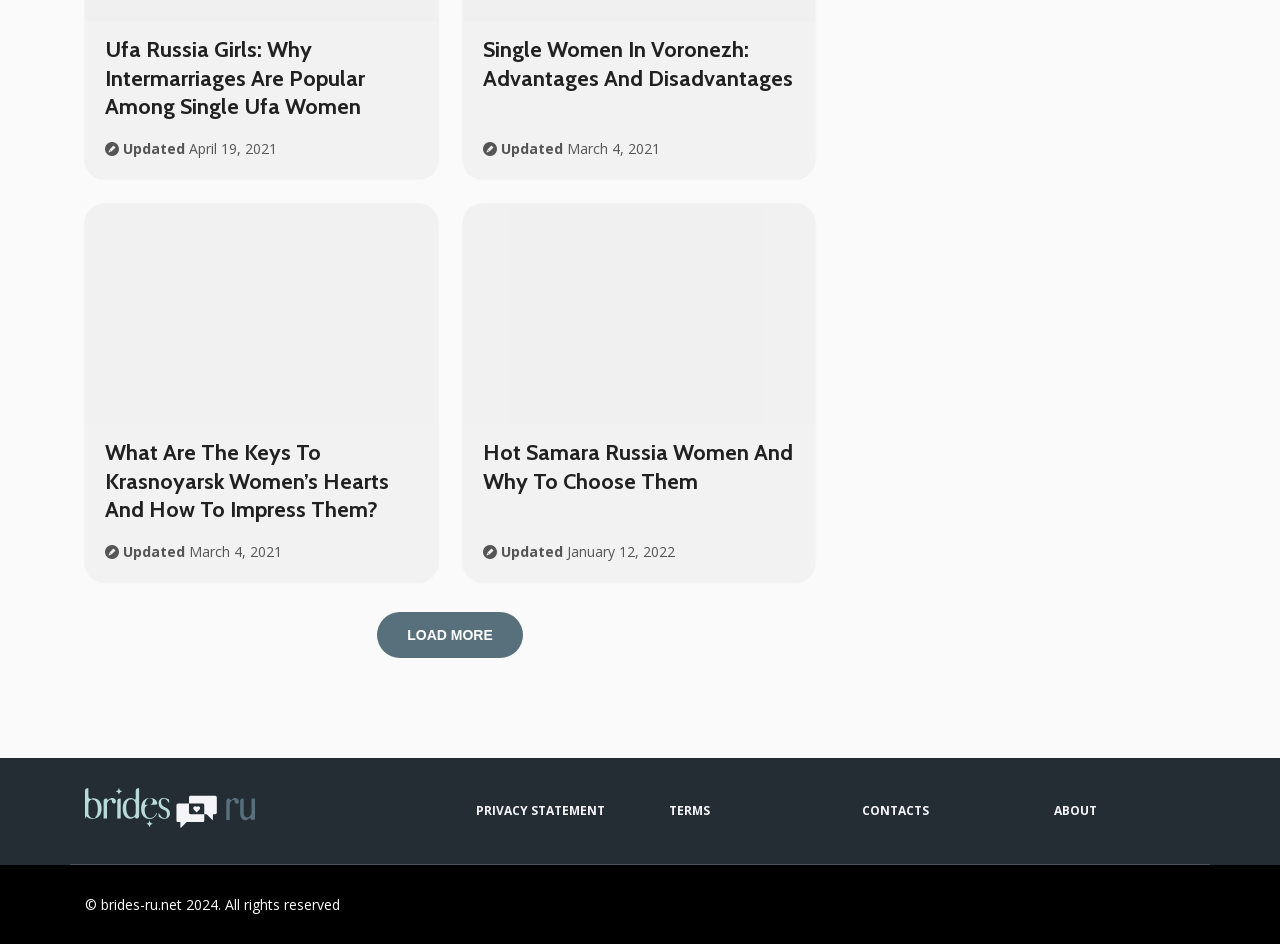How many links are there on the webpage? Analyze the screenshot and reply with just one word or a short phrase.

9